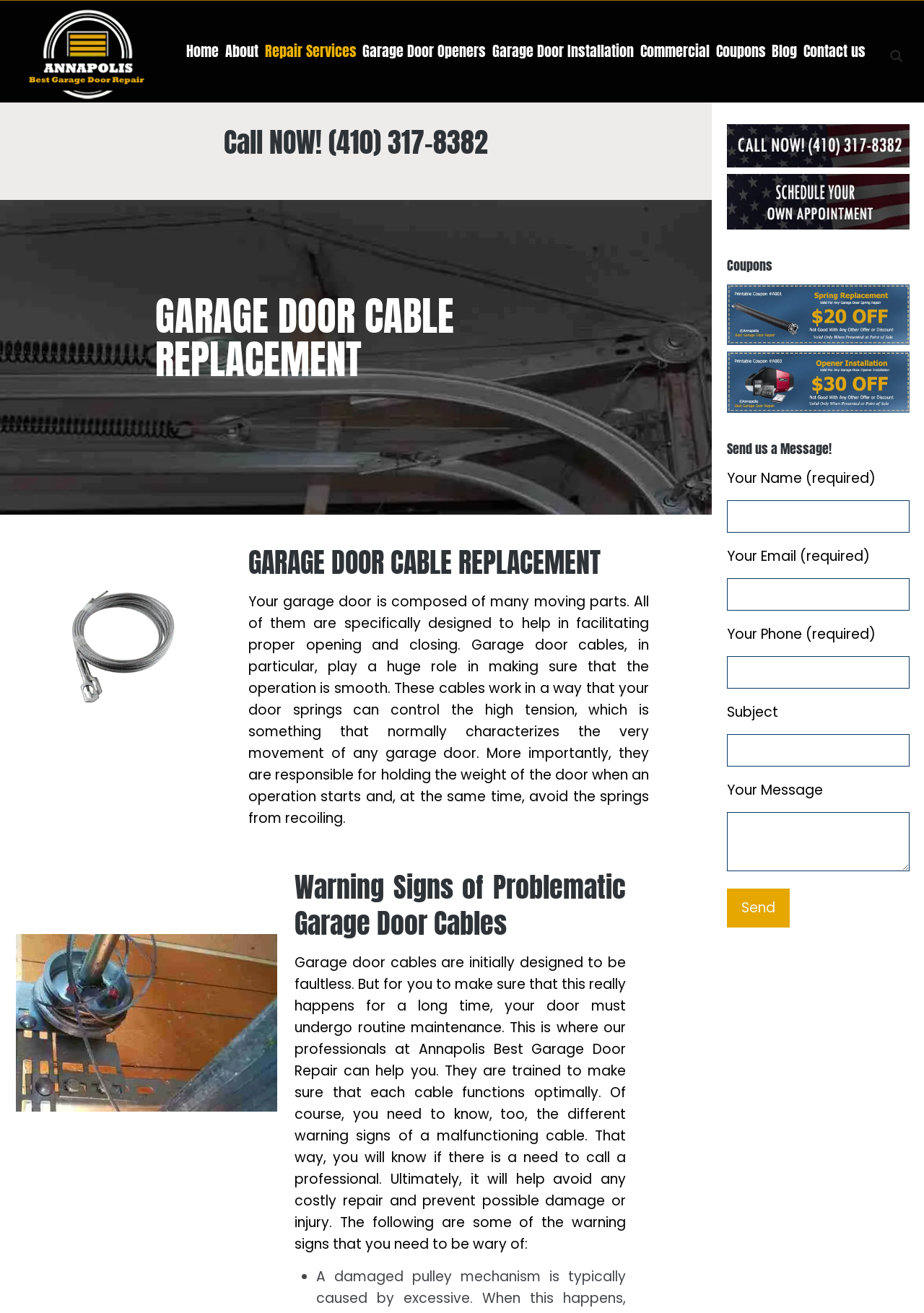What is the purpose of garage door cables?
Please craft a detailed and exhaustive response to the question.

According to the webpage, garage door cables play a huge role in making sure that the operation is smooth, and they work in a way that the door springs can control the high tension, which is something that normally characterizes the very movement of any garage door, and they are responsible for holding the weight of the door when an operation starts and, at the same time, avoid the springs from recoiling.